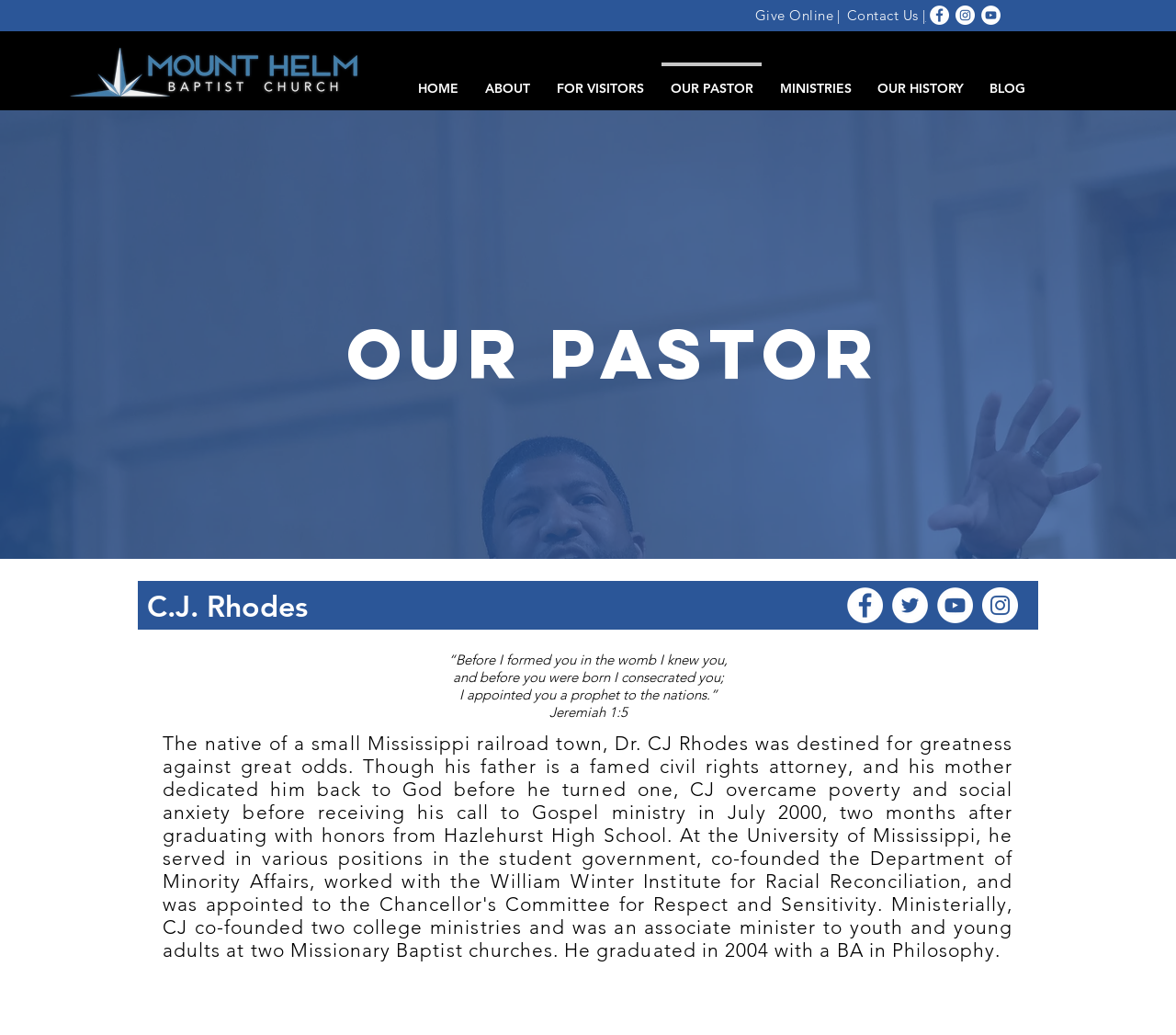Find the bounding box coordinates of the element to click in order to complete the given instruction: "Open Facebook social media page."

[0.791, 0.005, 0.807, 0.024]